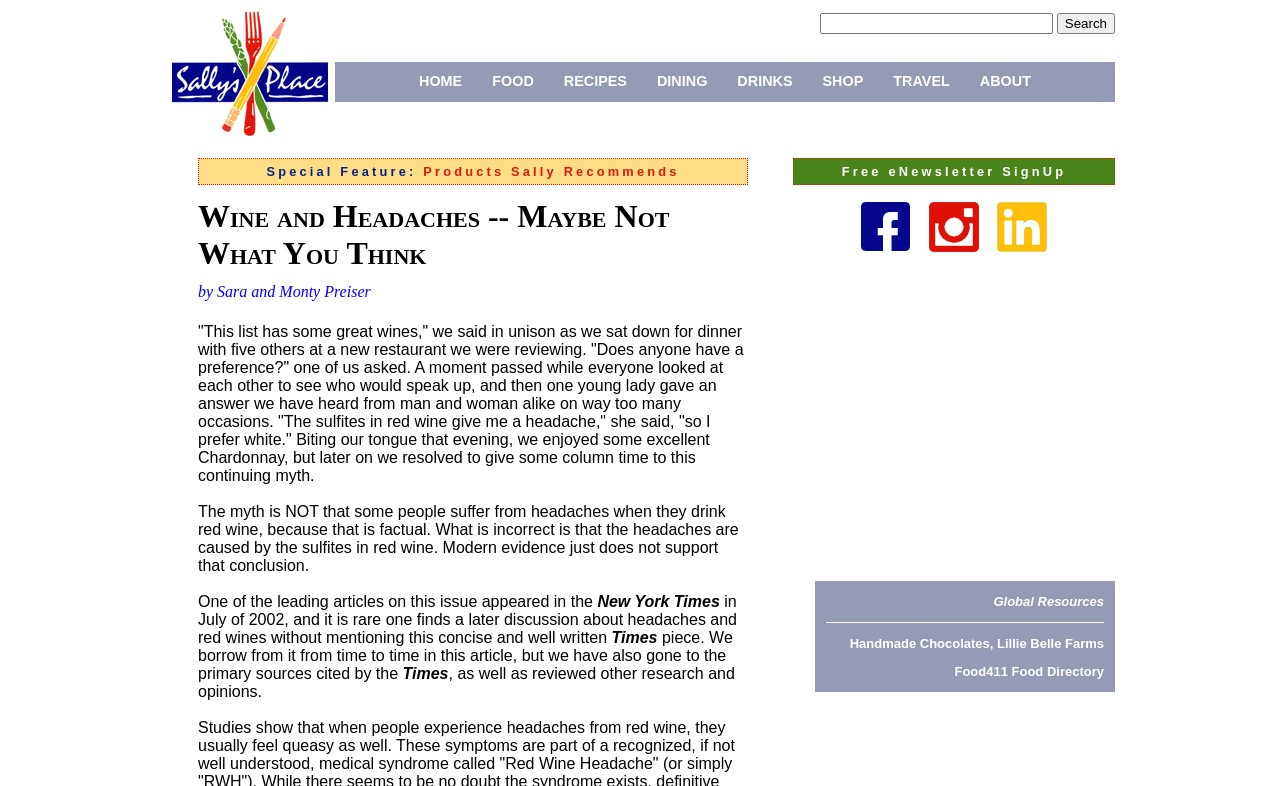Identify the bounding box coordinates necessary to click and complete the given instruction: "Sign up for Free eNewsletter".

[0.658, 0.209, 0.833, 0.228]